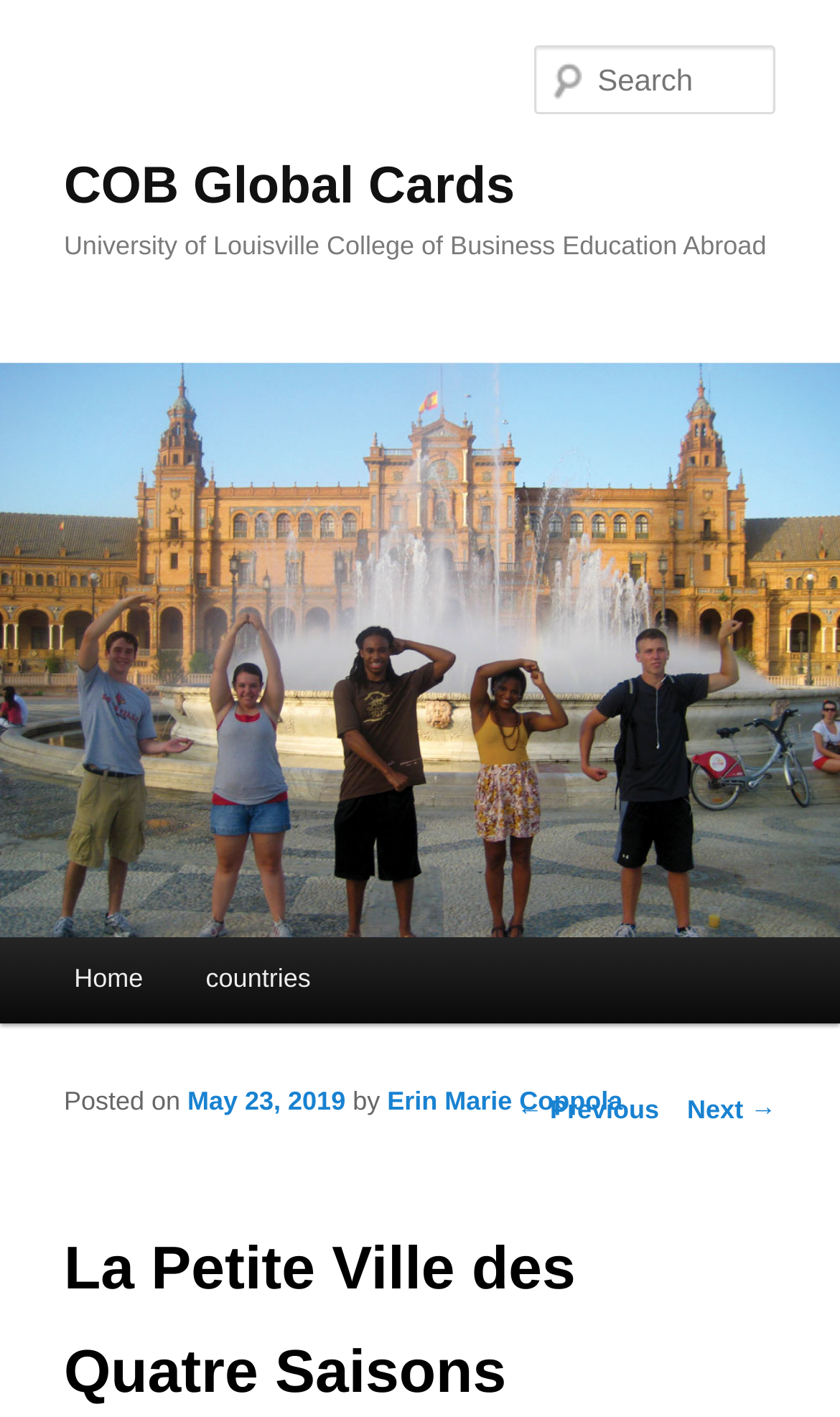Identify the bounding box coordinates for the region of the element that should be clicked to carry out the instruction: "Read the next post". The bounding box coordinates should be four float numbers between 0 and 1, i.e., [left, top, right, bottom].

[0.818, 0.773, 0.924, 0.794]